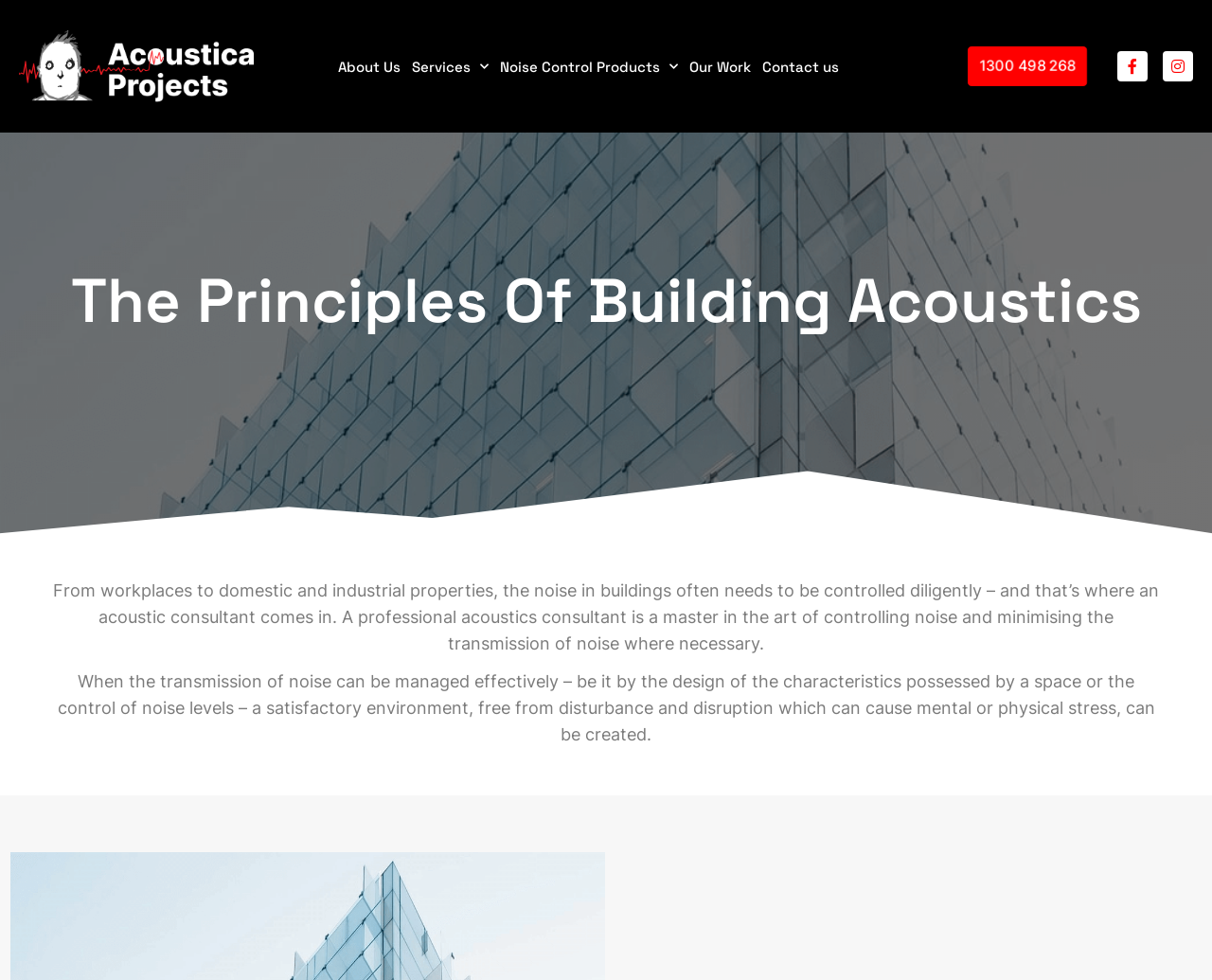Provide the bounding box coordinates of the area you need to click to execute the following instruction: "View Services".

[0.337, 0.05, 0.405, 0.086]